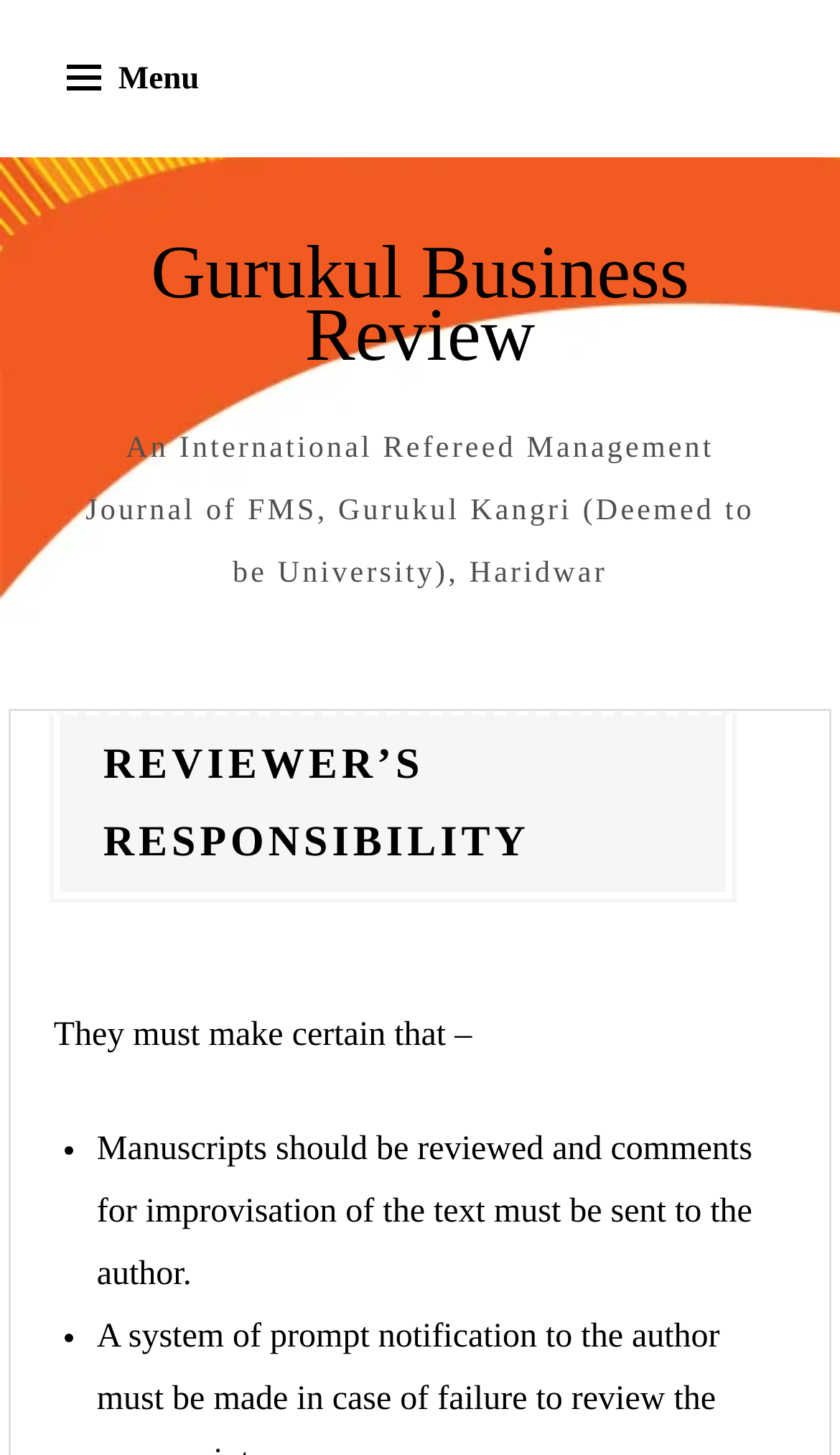What is the role of the reviewer?
Could you give a comprehensive explanation in response to this question?

The role of the reviewer can be inferred from the text 'They must make certain that –' and the subsequent list of responsibilities, which includes reviewing manuscripts and sending comments to the author.